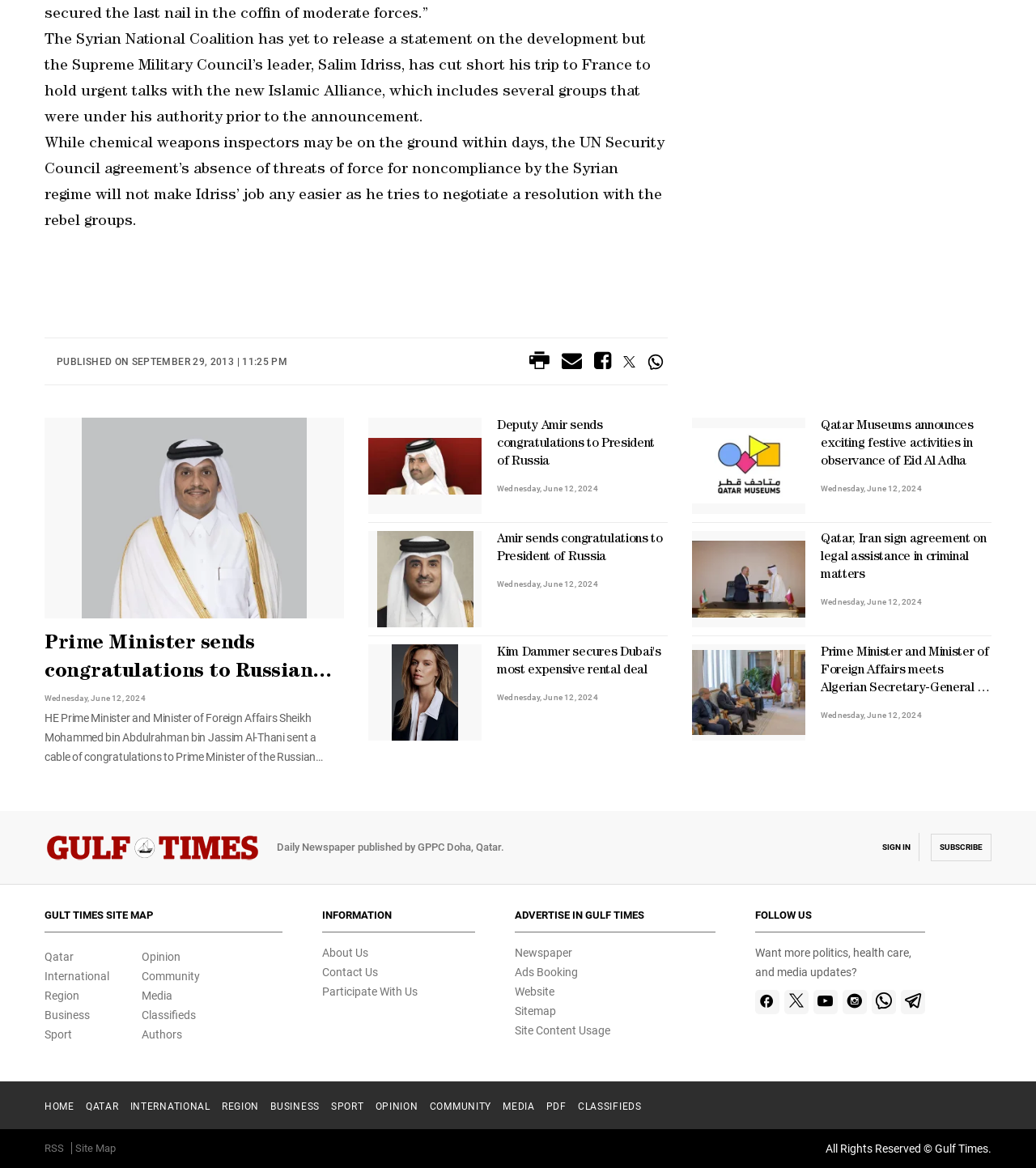Could you provide the bounding box coordinates for the portion of the screen to click to complete this instruction: "Read the news about 'Prime Minister sends congratulations to Russian Counterpart'"?

[0.043, 0.606, 0.332, 0.656]